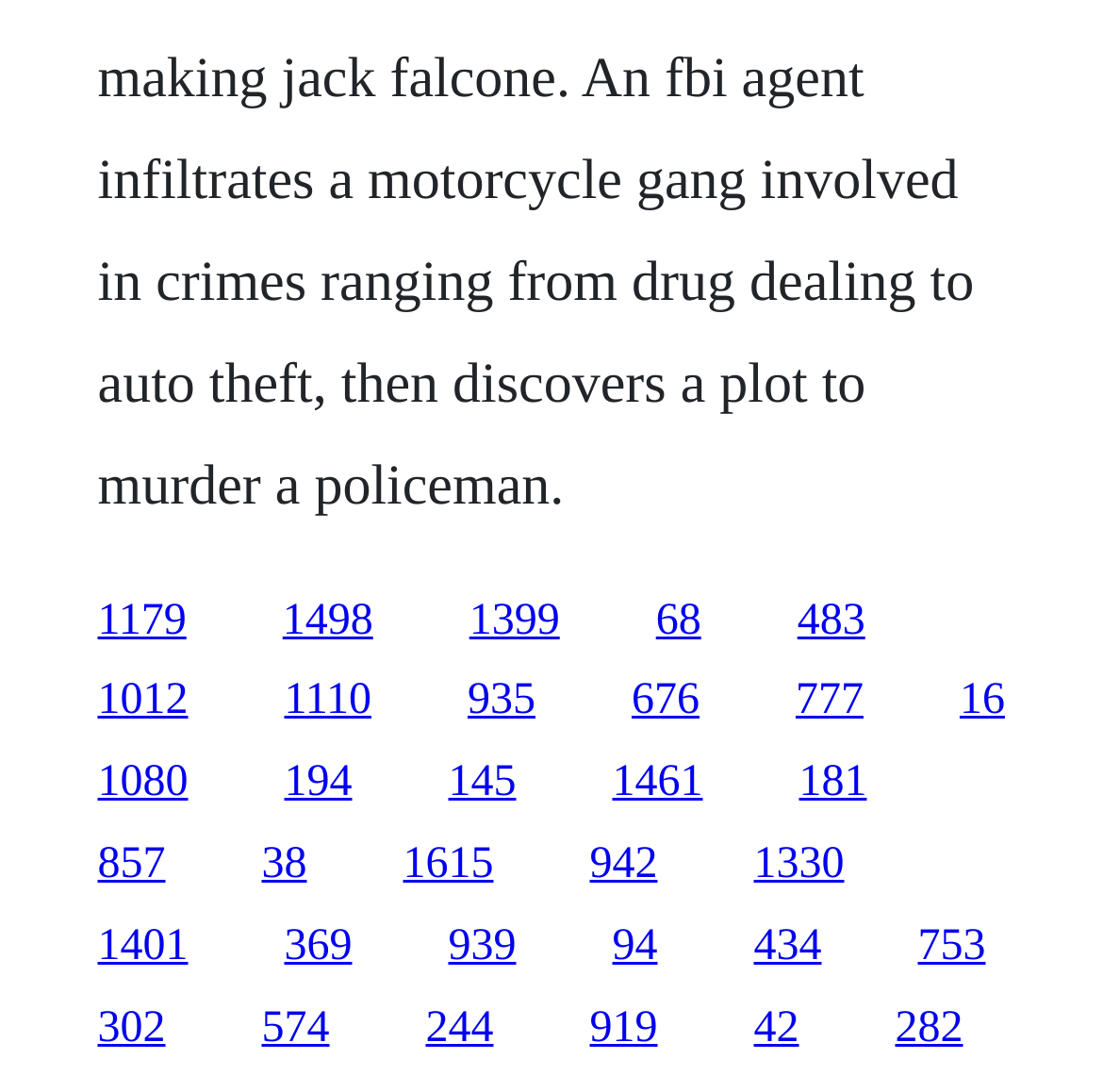Use a single word or phrase to answer the following:
How many links are on the webpage?

40